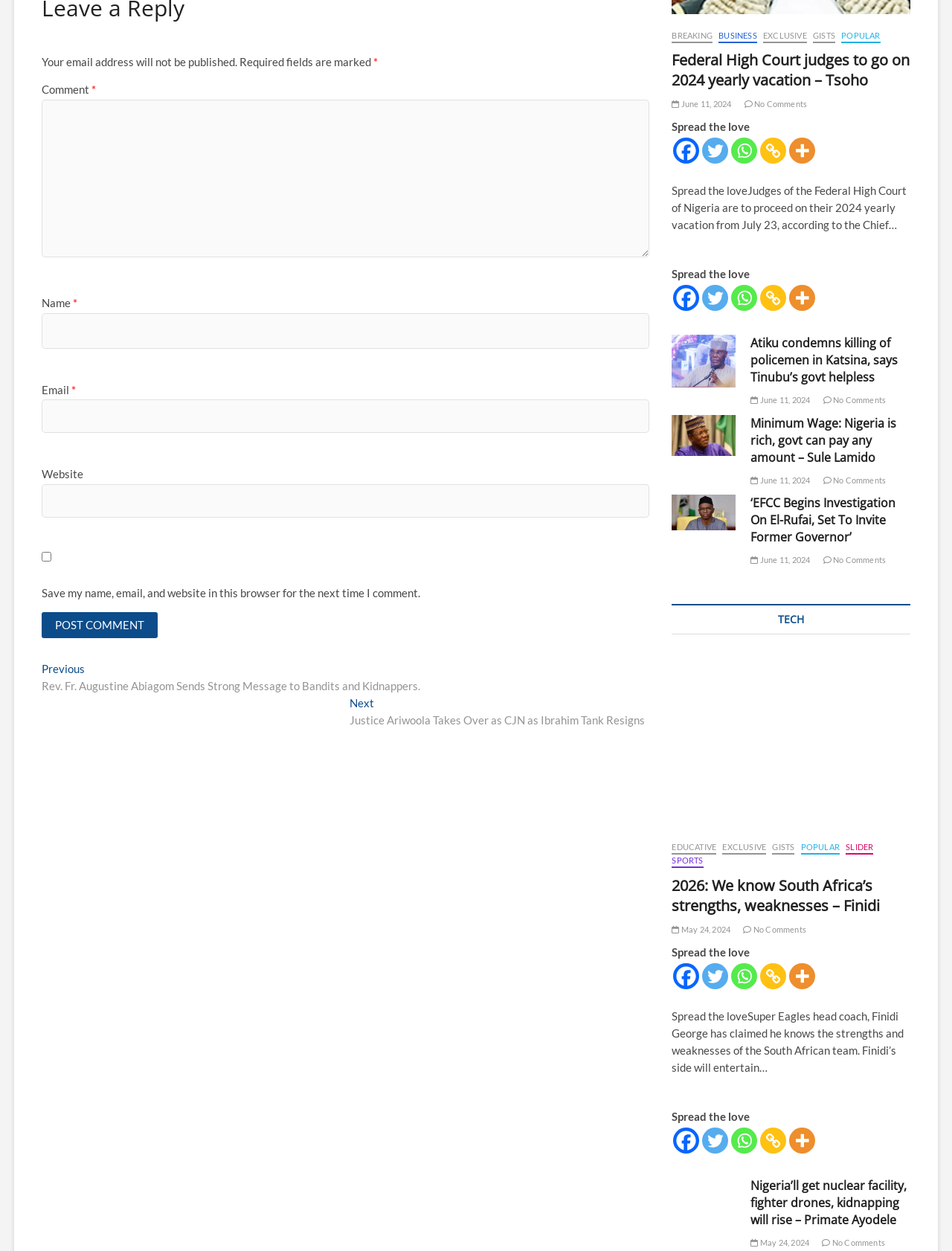Specify the bounding box coordinates of the element's area that should be clicked to execute the given instruction: "Share on Facebook". The coordinates should be four float numbers between 0 and 1, i.e., [left, top, right, bottom].

[0.707, 0.11, 0.735, 0.131]